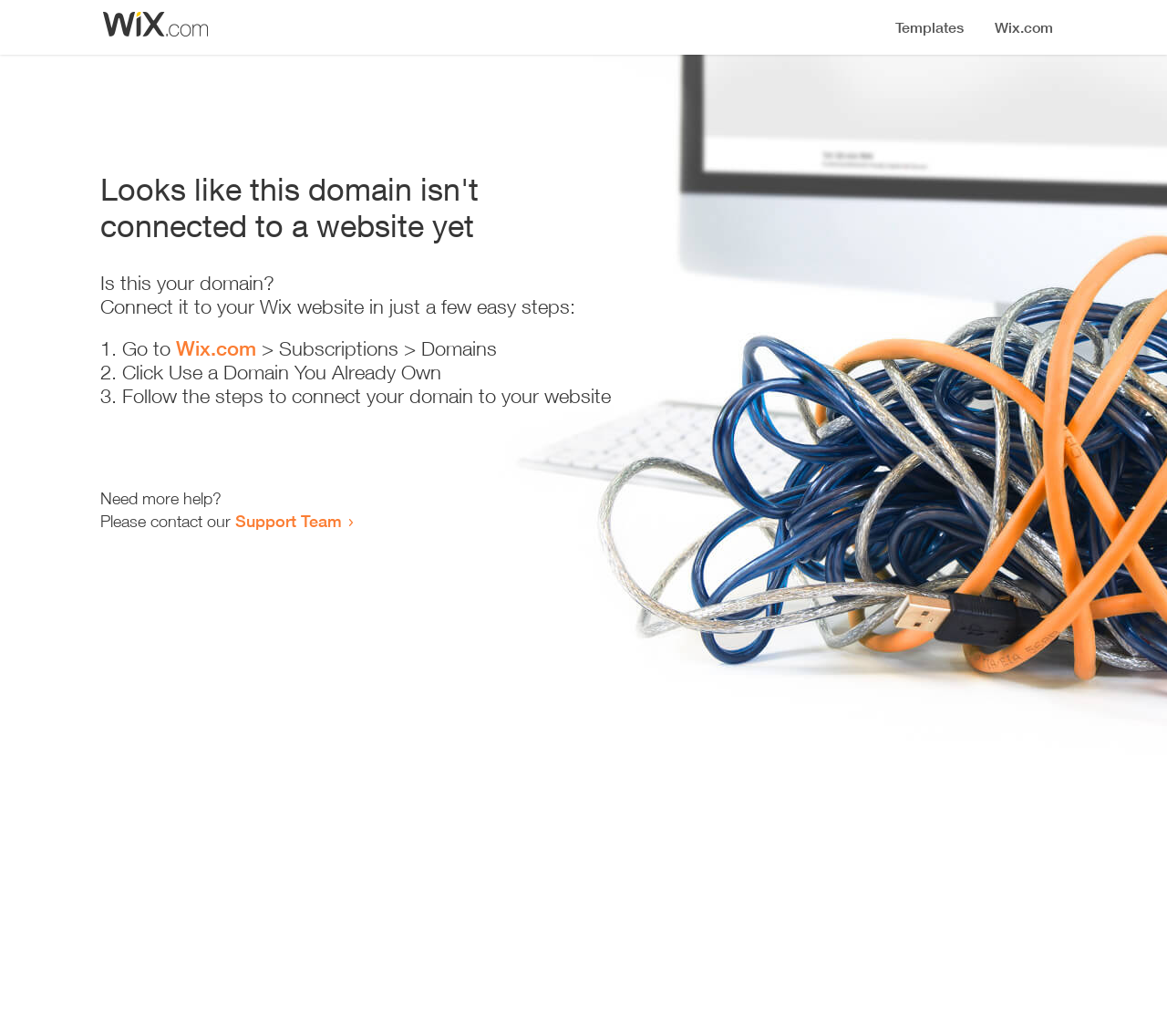What is the first step to connect the domain to a website?
Craft a detailed and extensive response to the question.

The webpage provides a list of instructions to connect the domain to a website, and the first step is to go to Wix.com, as indicated by the link provided.